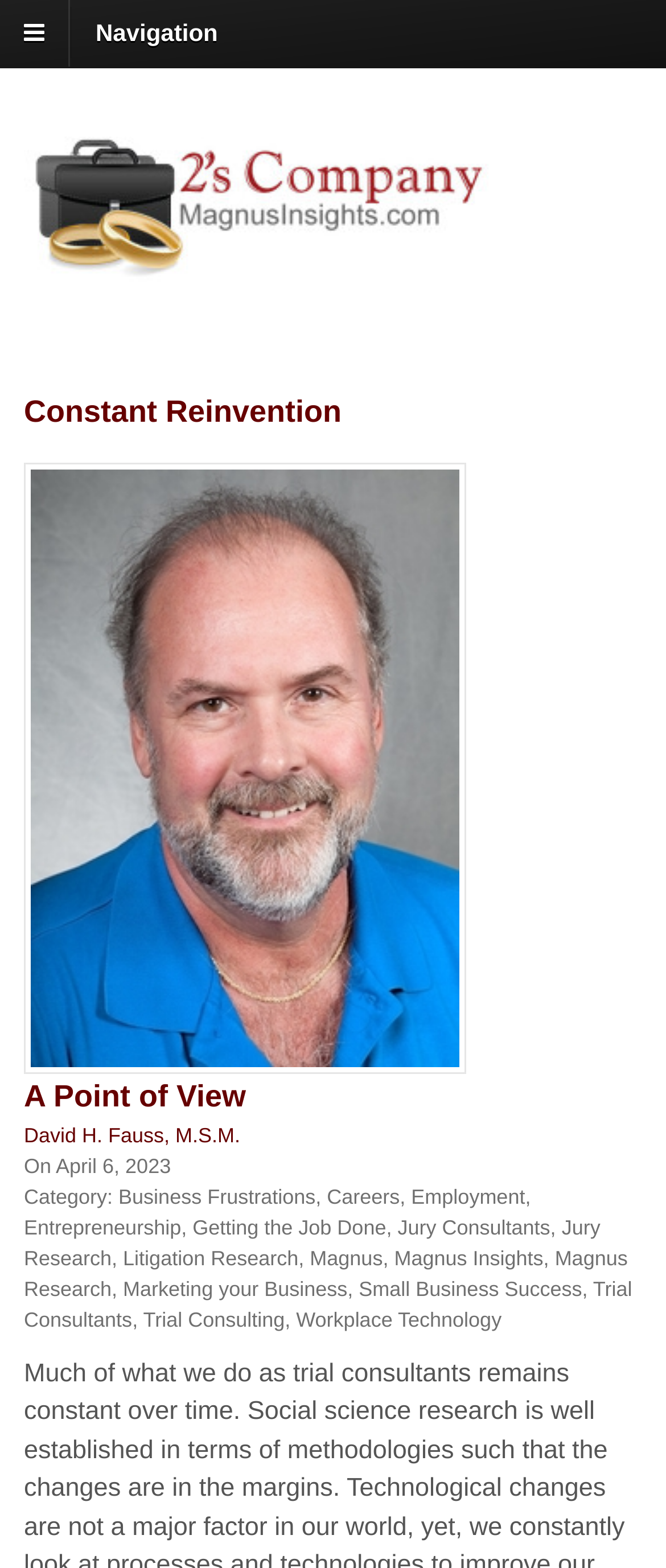Find the bounding box coordinates of the area to click in order to follow the instruction: "Click Navigation".

[0.105, 0.005, 0.363, 0.037]